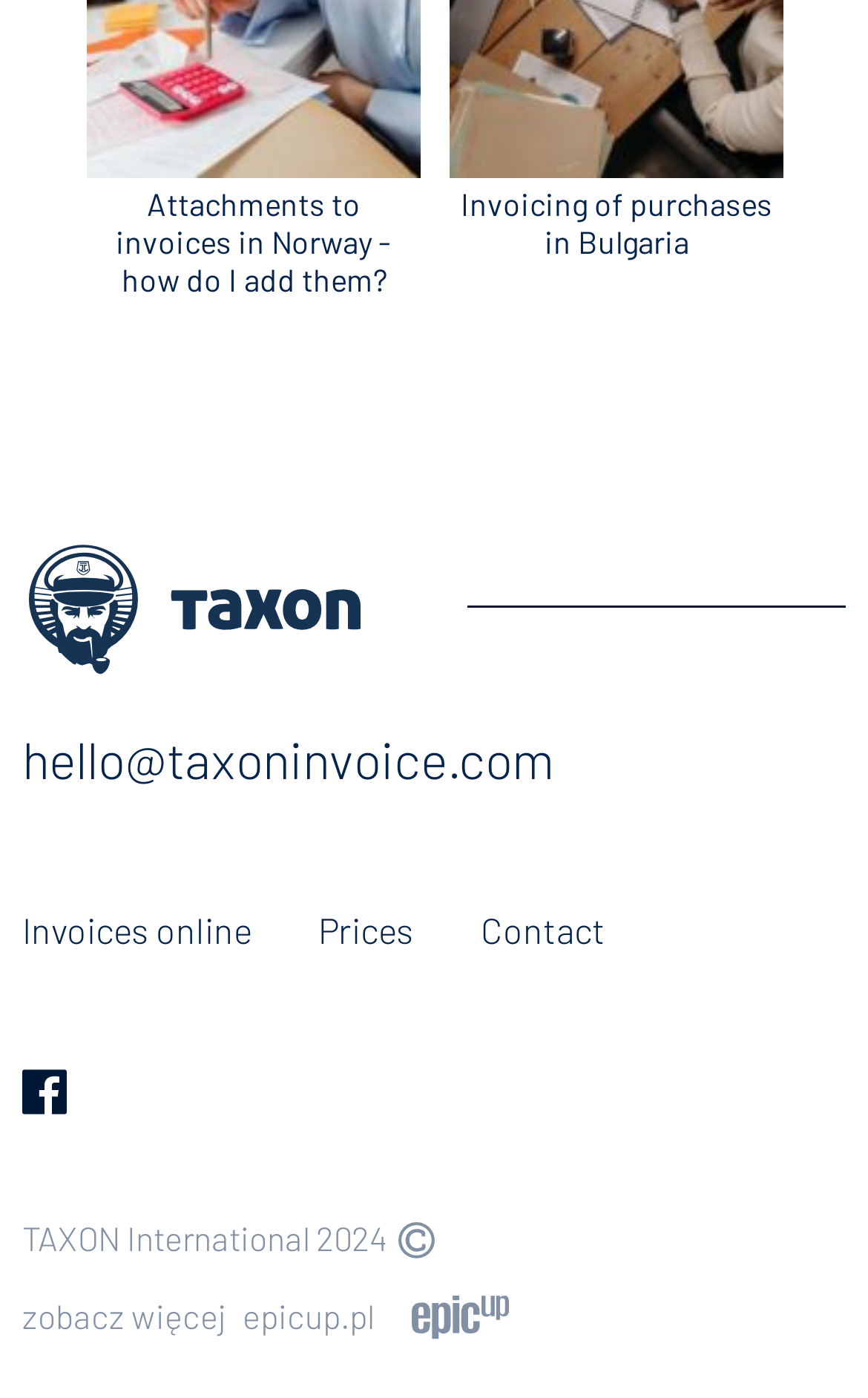What is the text above the 'zobacz więcej' button?
Please answer the question with as much detail as possible using the screenshot.

I found the text by looking at the StaticText element with the text 'TAXON International 2024' which is located above the 'zobacz więcej' button.